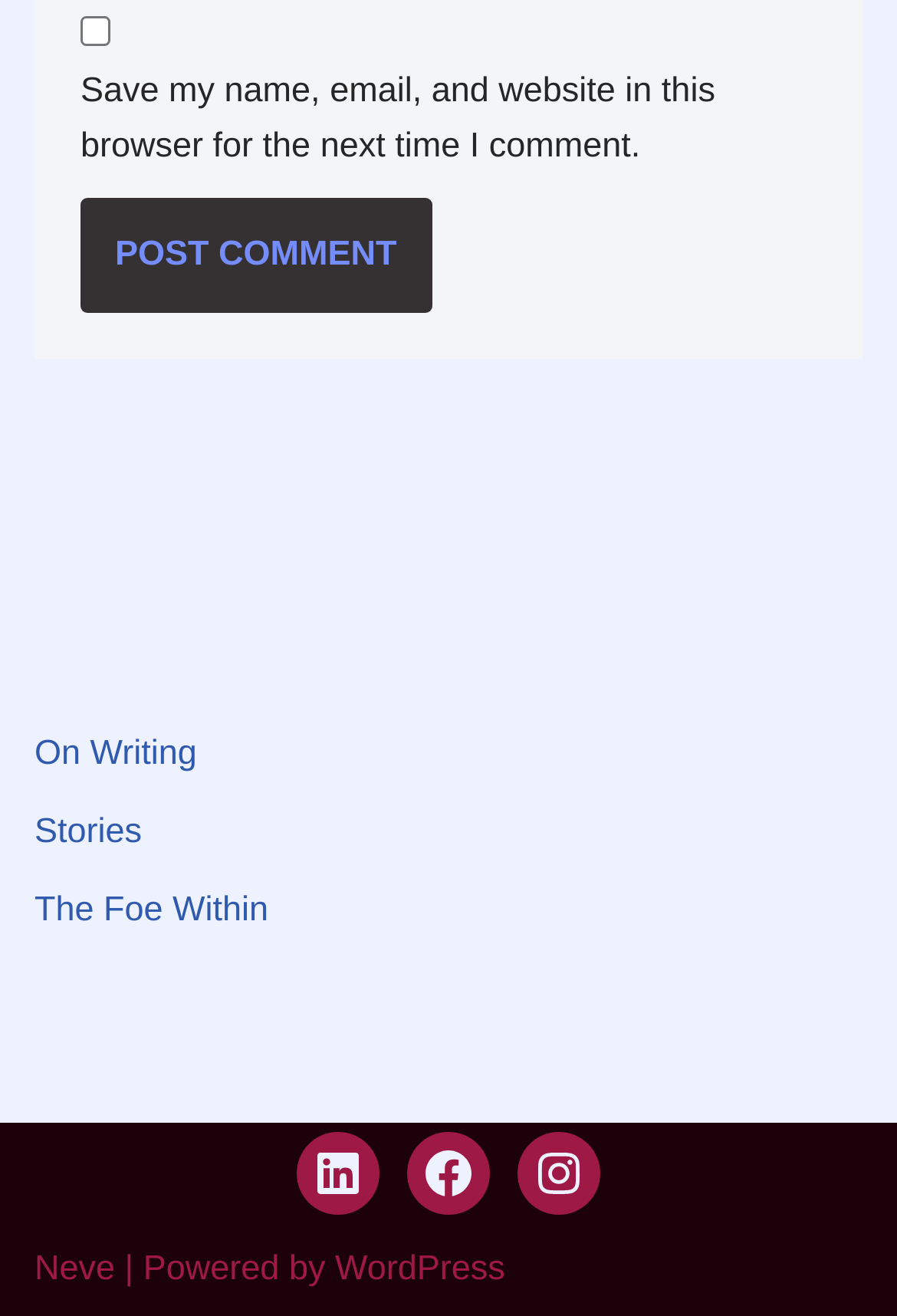What social media platforms are linked?
Please answer the question with as much detail and depth as you can.

The links at the bottom of the page with the text 'LinkedIn', 'Facebook', and 'Instagram' indicate that the page is connected to these social media platforms.